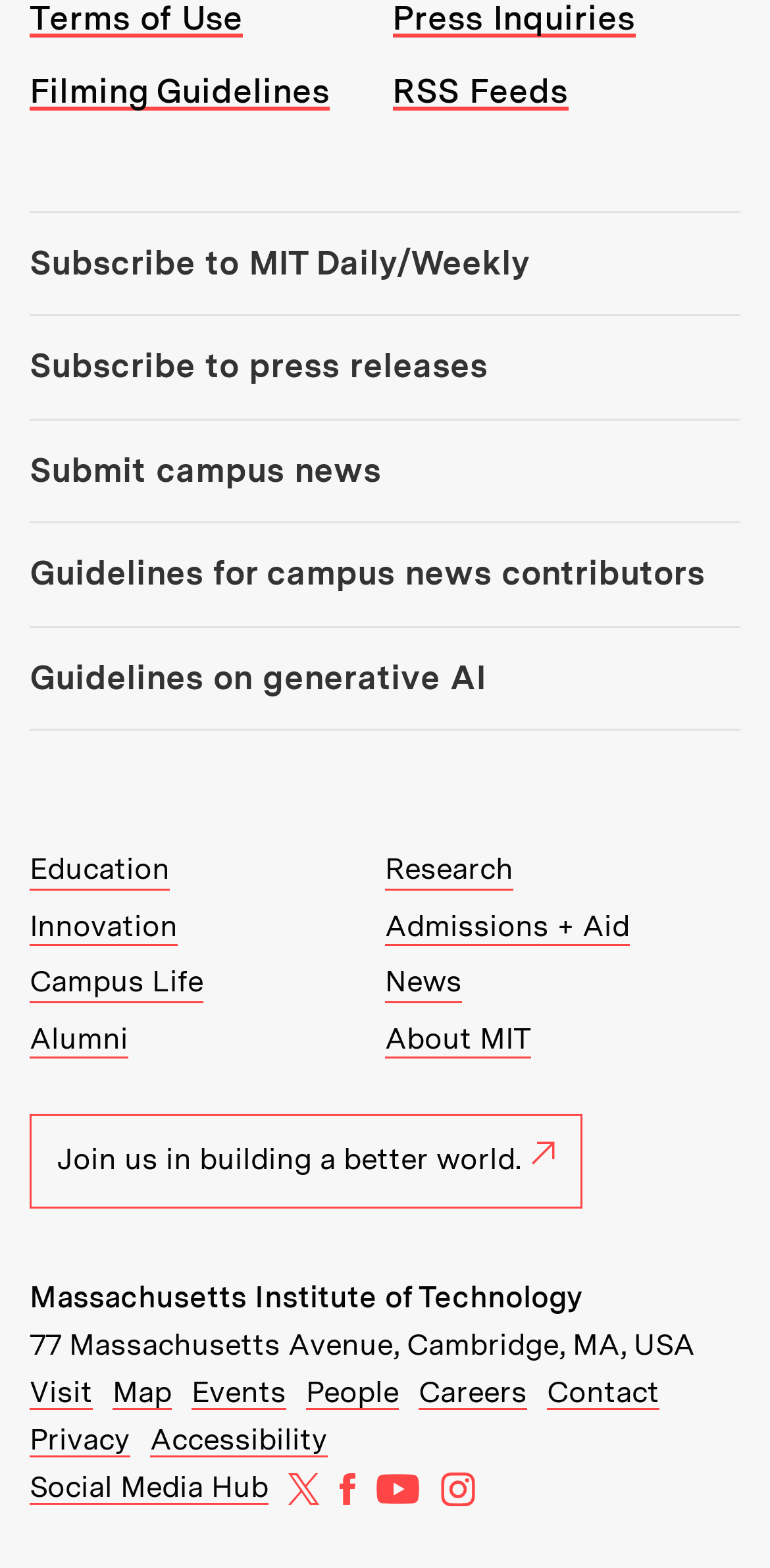Please specify the bounding box coordinates of the clickable section necessary to execute the following command: "Submit campus news".

[0.038, 0.268, 0.962, 0.334]